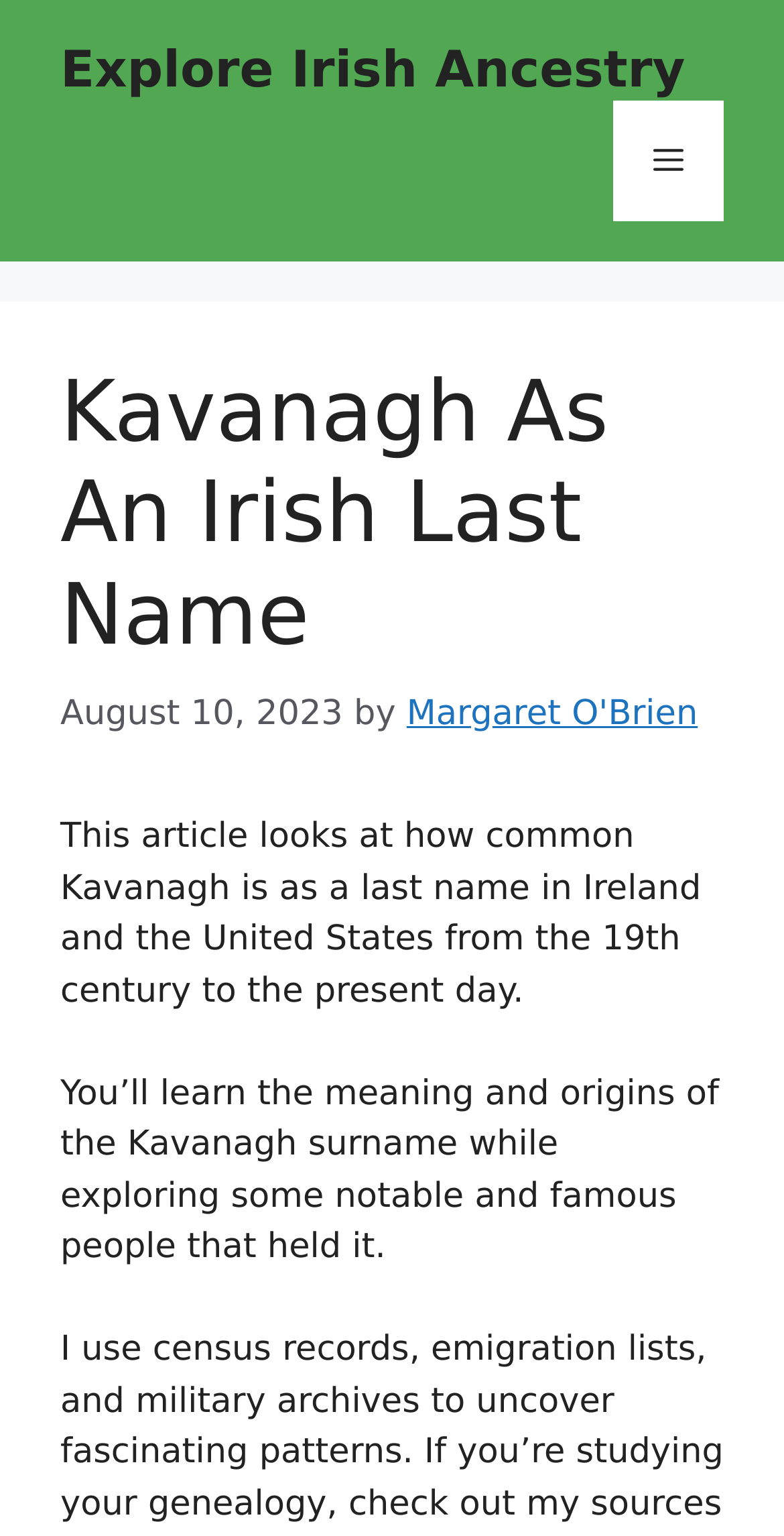From the screenshot, find the bounding box of the UI element matching this description: "Youtube". Supply the bounding box coordinates in the form [left, top, right, bottom], each a float between 0 and 1.

None